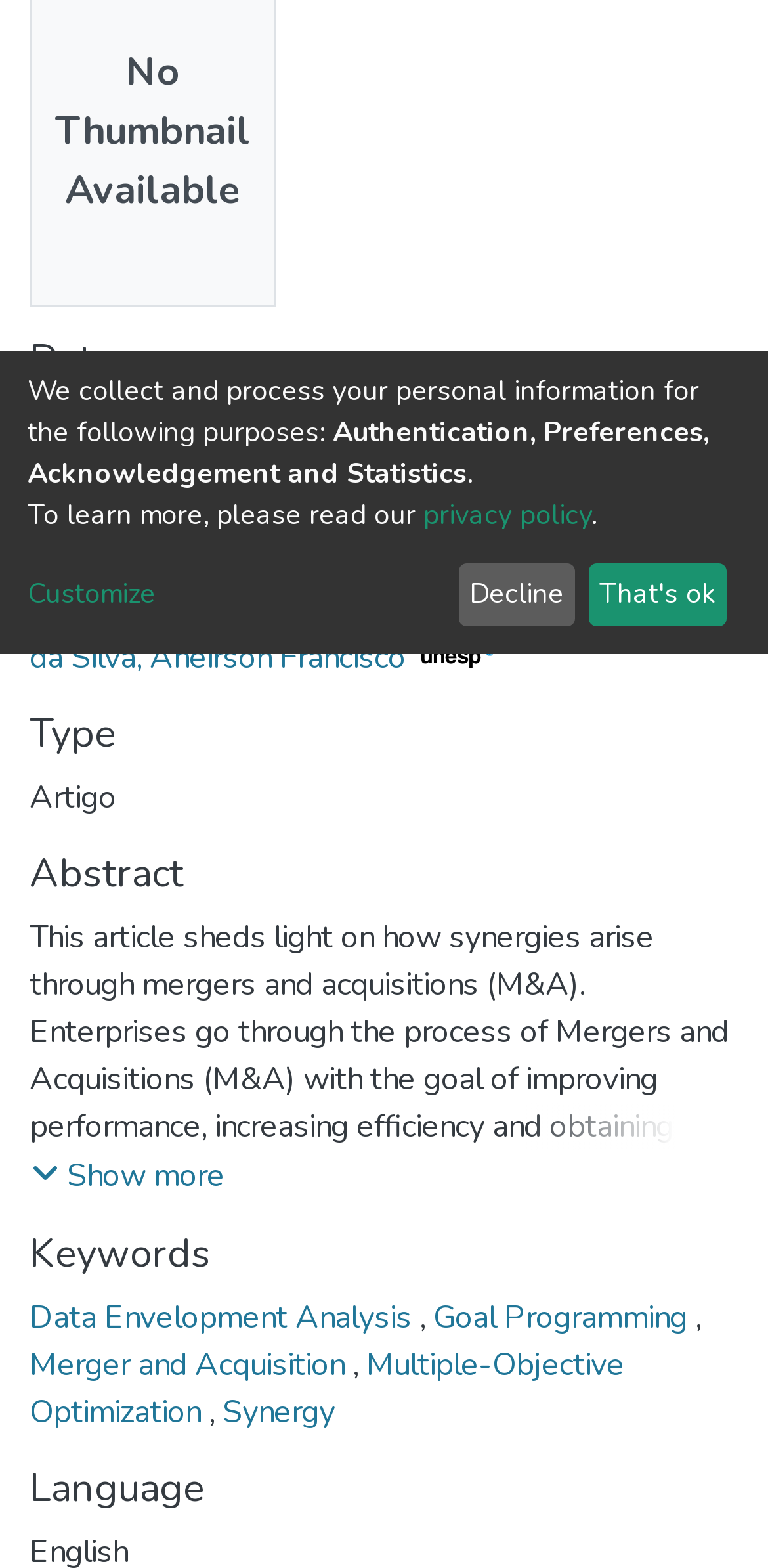Provide the bounding box coordinates of the HTML element this sentence describes: "da Silva, Aneirson Francisco". The bounding box coordinates consist of four float numbers between 0 and 1, i.e., [left, top, right, bottom].

[0.038, 0.405, 0.645, 0.433]